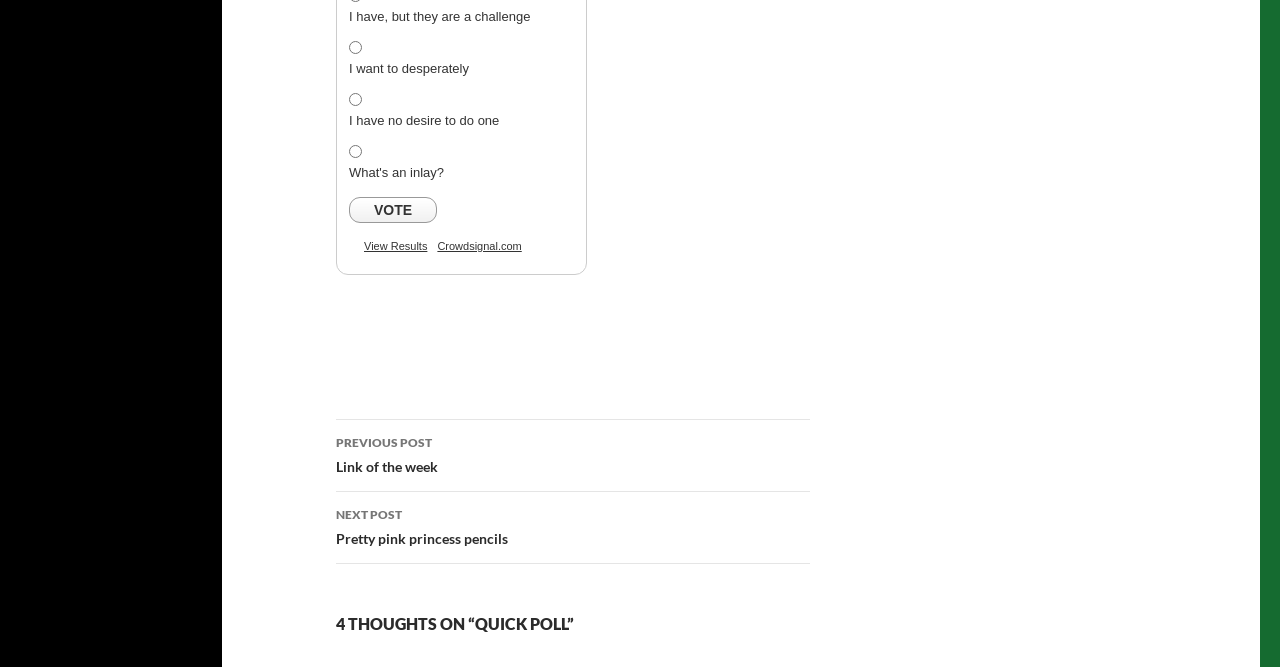Give a one-word or one-phrase response to the question:
How many links are present in the post navigation section?

2